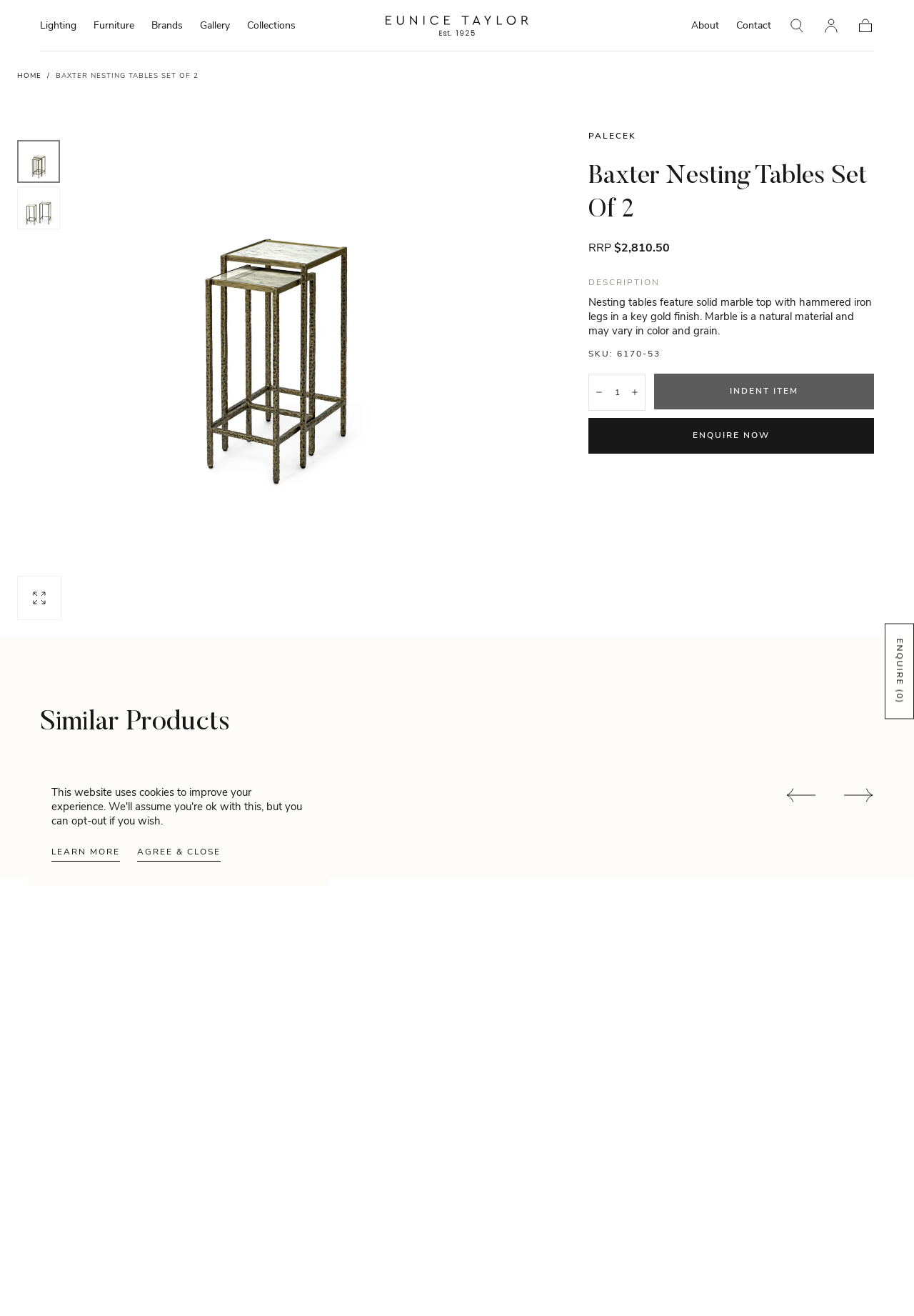Answer the question in a single word or phrase:
How much does the product cost?

$2,810.50